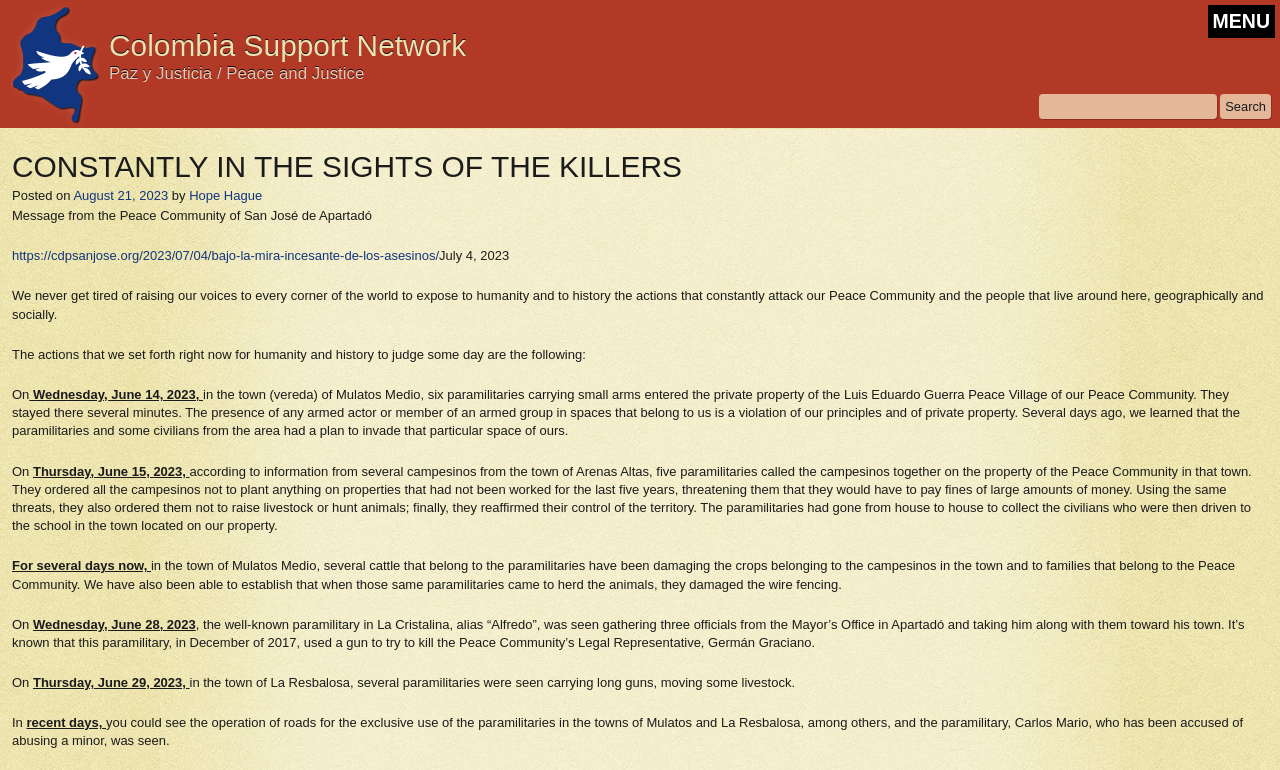What is the topic of the latest article?
Please respond to the question with a detailed and well-explained answer.

The topic of the latest article can be found in the middle of the webpage, where it is written as 'Message from the Peace Community of San José de Apartadó' in a static text element.